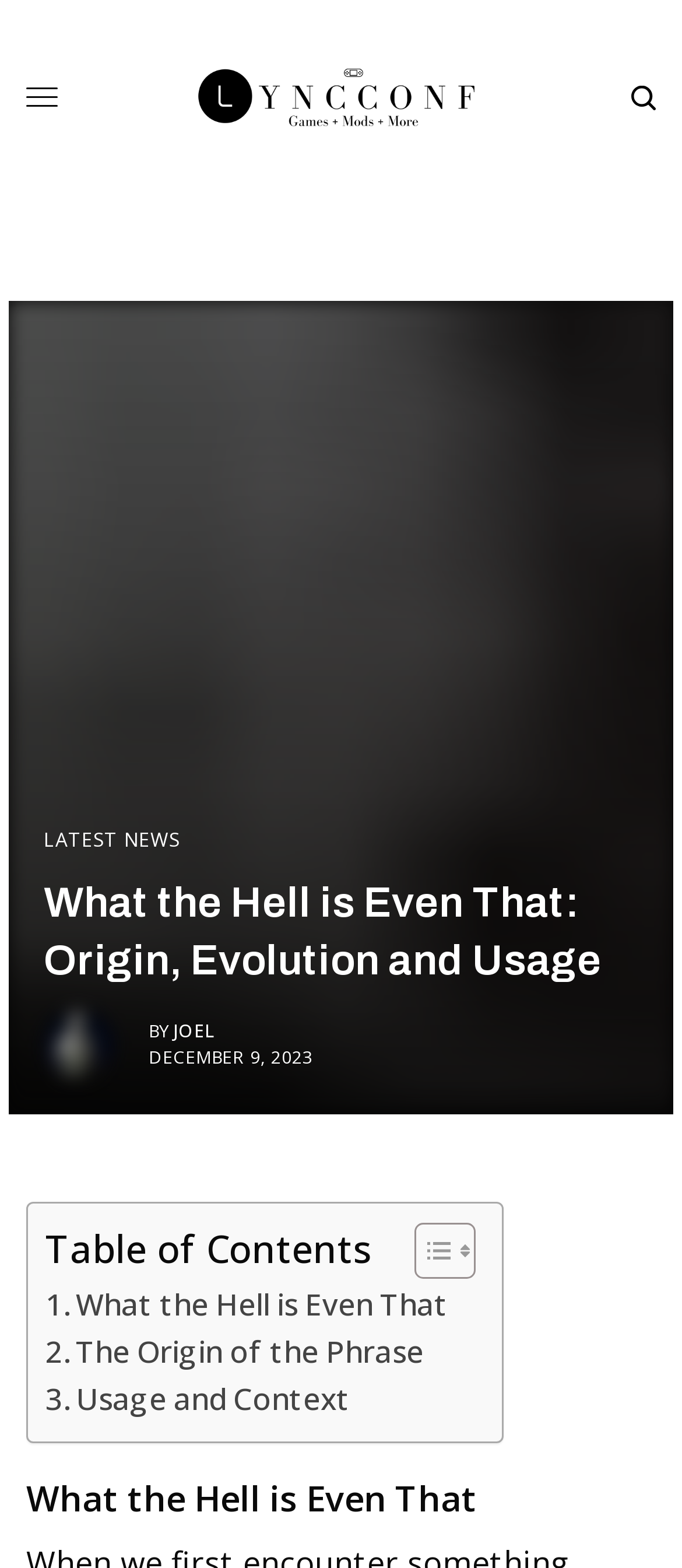Predict the bounding box of the UI element that fits this description: "title="LyncConf"".

[0.269, 0.022, 0.731, 0.103]